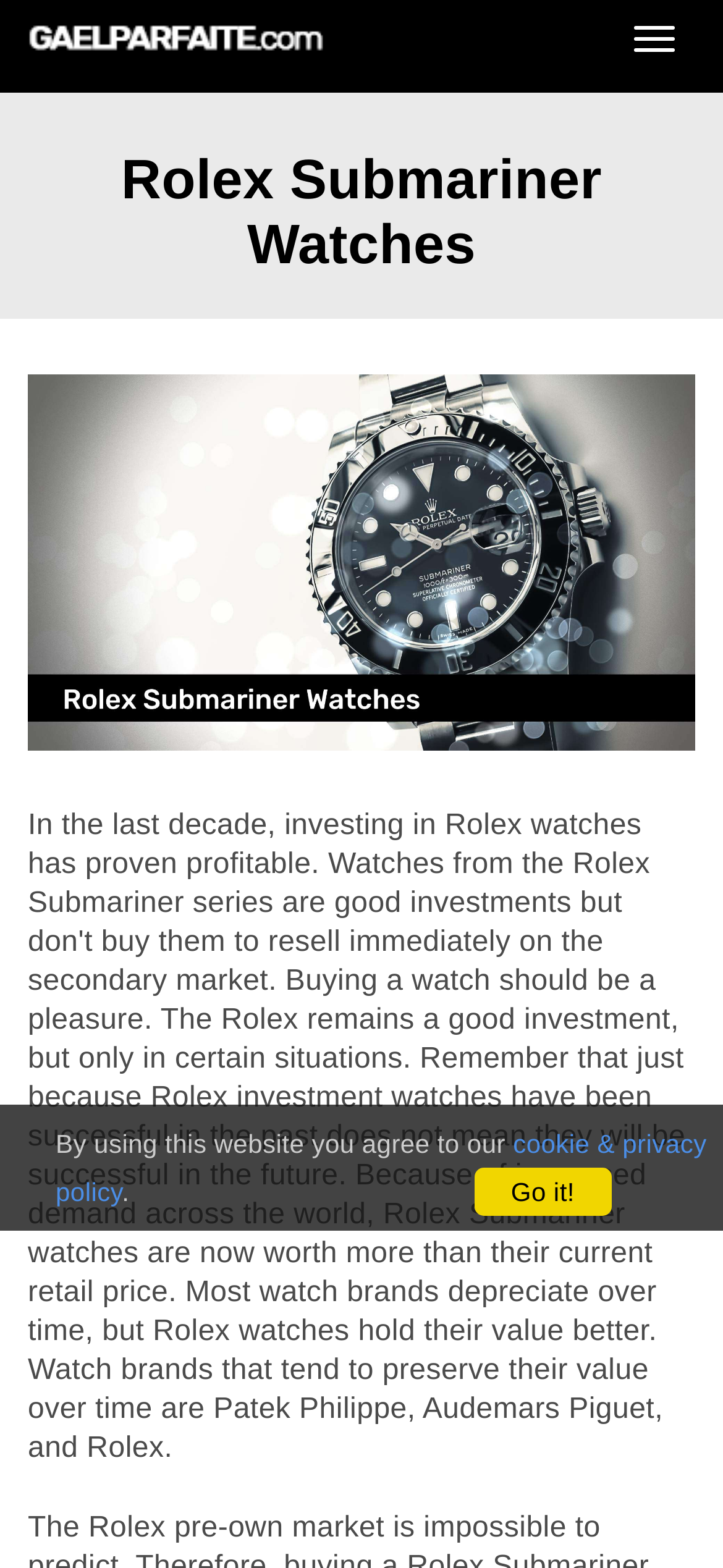Give an extensive and precise description of the webpage.

The webpage is about Rolex Submariner Watches. At the top left corner, there is a link to "GAELPARFAITE.COM" accompanied by an image with the same name. Below this, there is a heading that reads "Rolex Submariner Watches". 

To the right of the heading, there is a large image related to Rolex Submariner Watches. At the top right corner, there is a button labeled "Toggle navigation". 

Near the bottom of the page, there is a paragraph of text that starts with "By using this website you agree to our" followed by a link to the "cookie & privacy policy". The paragraph ends with a period and a "Go it!" link.